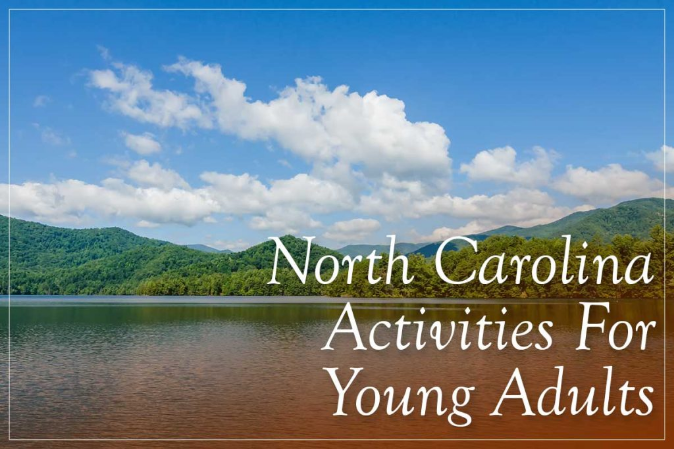What is reflected in the body of water?
Refer to the image and provide a one-word or short phrase answer.

greenery of the surrounding mountains